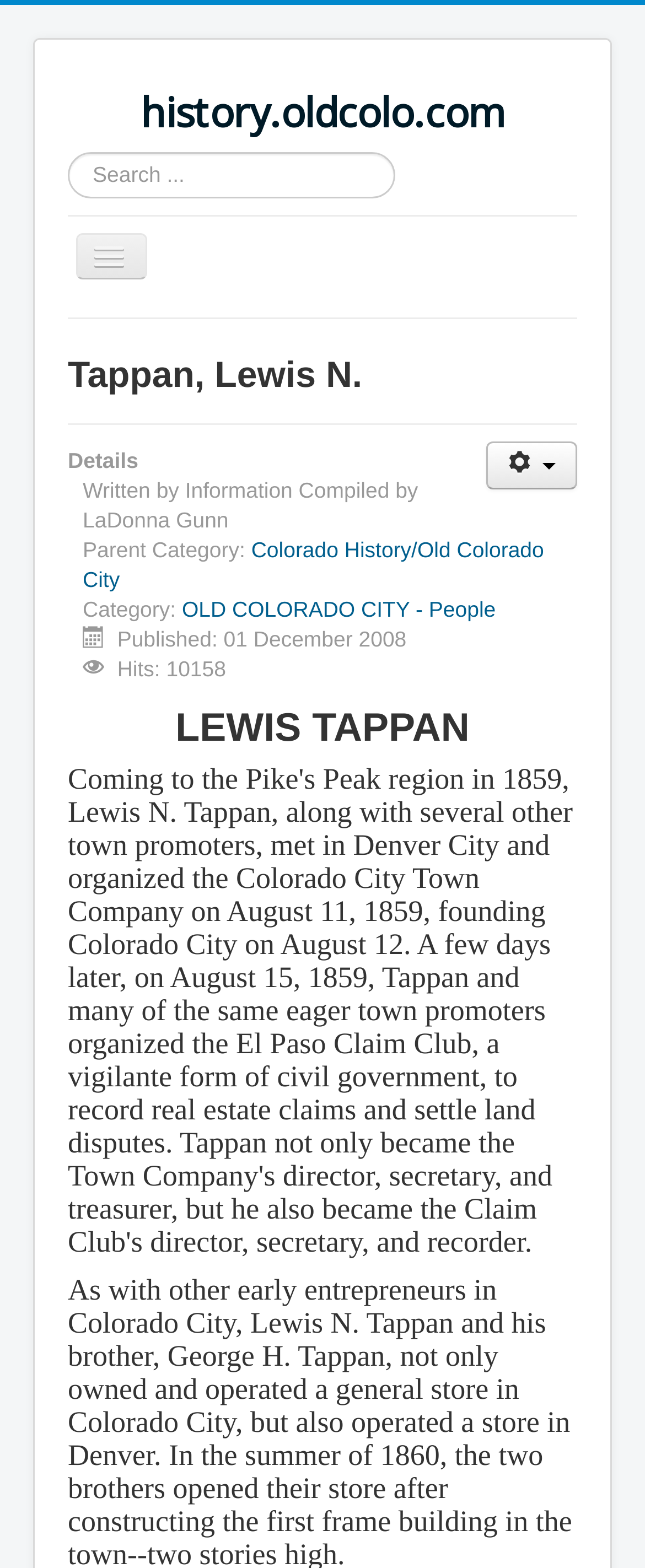What is the name of the compiler of the information?
Carefully analyze the image and provide a thorough answer to the question.

I found the answer by looking at the description list detail element with the text 'Written by' and the static text element with the text 'Information Compiled by LaDonna Gunn'. This suggests that the compiler of the information is LaDonna Gunn.